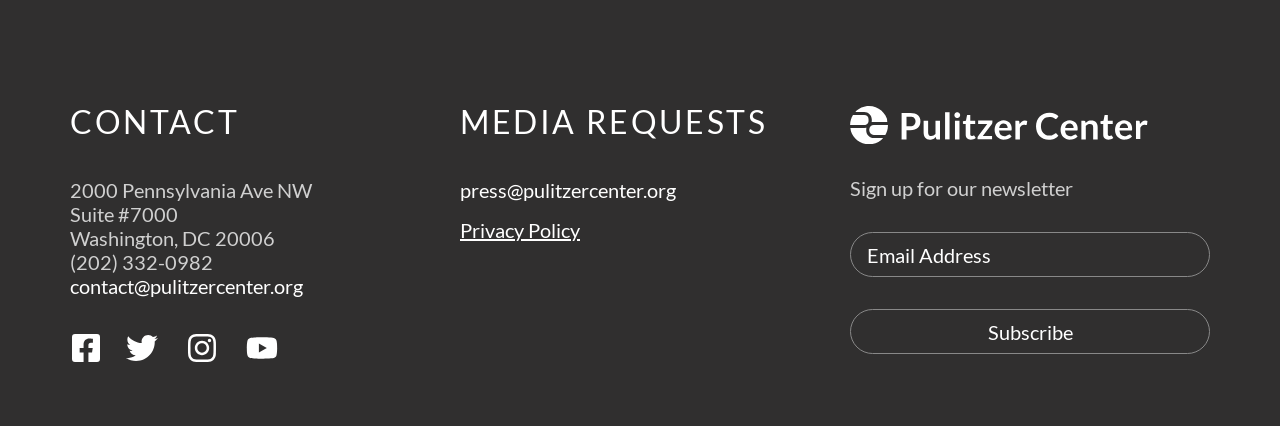What is the email address for media requests?
Refer to the image and provide a detailed answer to the question.

The email address for media requests can be found in the 'MEDIA REQUESTS' section, which is located below the contact information section. The email address is 'press@pulitzercenter.org'.